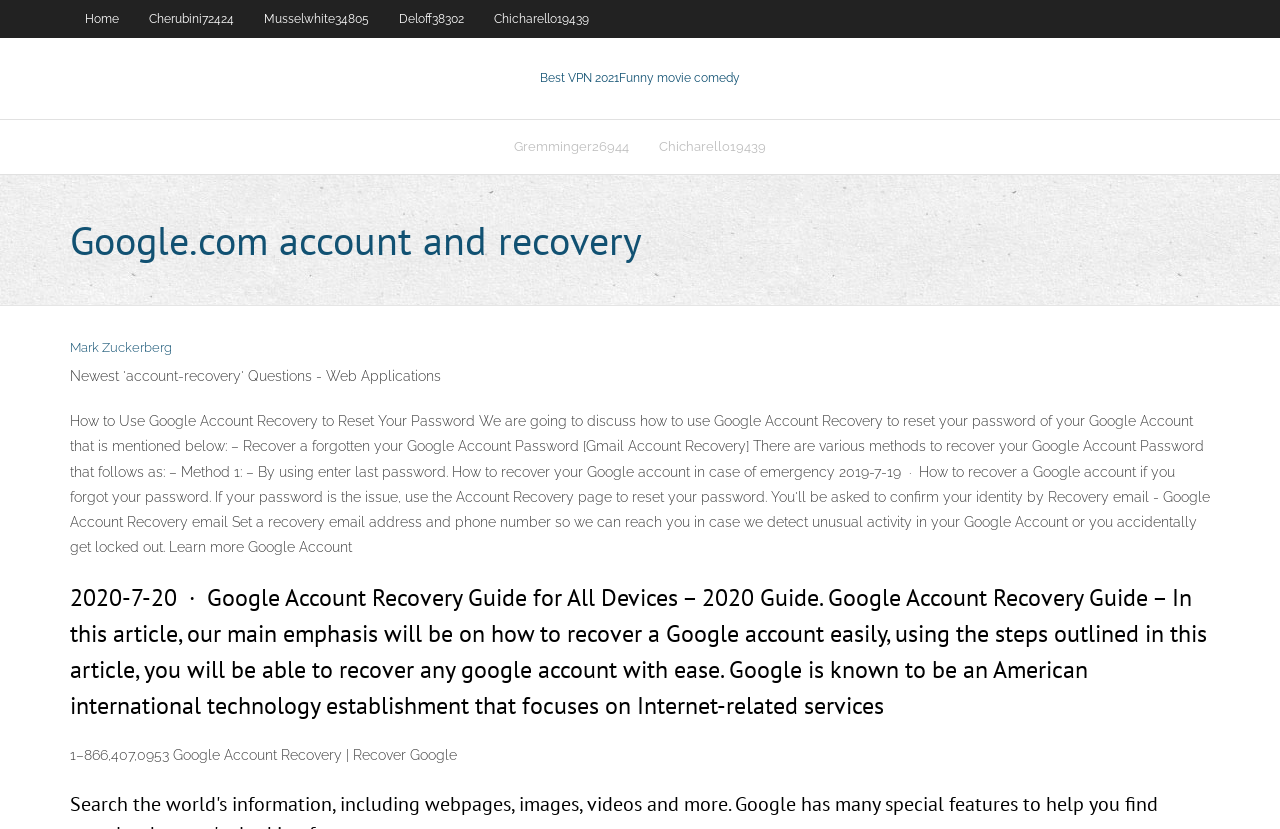Generate a comprehensive caption for the webpage you are viewing.

The webpage appears to be a Google account recovery guide. At the top, there are several links to different profiles, including "Home", "Cherubini72424", "Musselwhite34805", and others, which are aligned horizontally and take up about half of the screen width. 

Below these links, there is a prominent link that reads "Best VPN 2021Funny movie comedy", which is divided into two parts: "Best VPN 2021" and "VPN 2021". 

To the right of this link, there is another set of links, including "Gremminger26944" and "Chicharello19439", which are also aligned horizontally. 

Further down, there is a heading that reads "Google.com account and recovery", which spans the entire width of the screen. 

Below this heading, there is a link to "Mark Zuckerberg" on the left side of the screen. 

The main content of the webpage is a lengthy article titled "2020-7-20 · · Google Account Recovery Guide for All Devices – 2020 Guide", which describes how to recover a Google account easily. The article provides a brief overview of Google as an American international technology establishment that focuses on Internet-related services. 

At the very bottom of the page, there is a static text that reads "1–866,407,0953 Google Account Recovery | Recover Google".